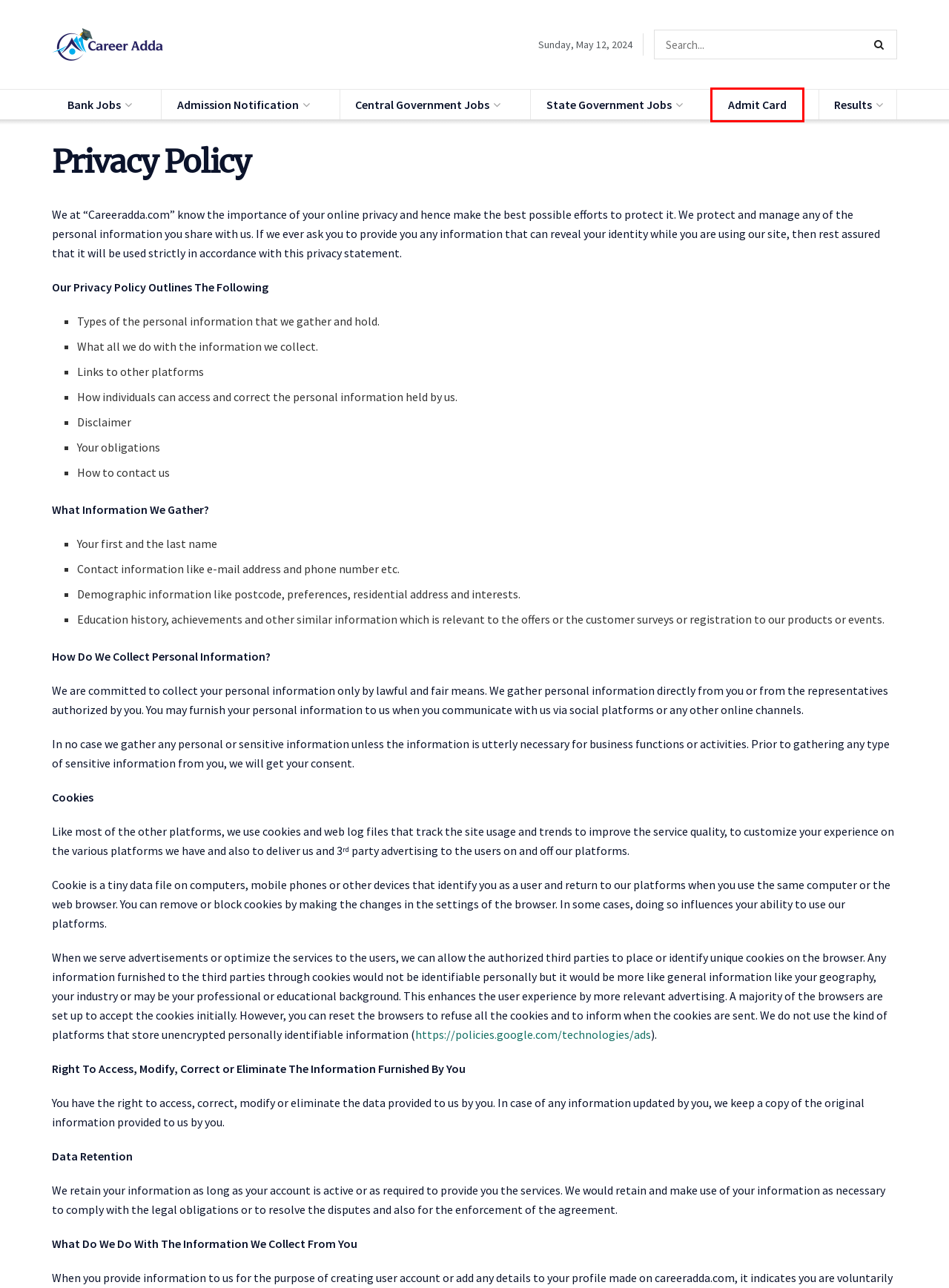Examine the screenshot of the webpage, noting the red bounding box around a UI element. Pick the webpage description that best matches the new page after the element in the red bounding box is clicked. Here are the candidates:
A. SBI Recruitment 2022 : Notification, Apply Online, Exam Date – Career Adda
B. Central Government Jobs – Career Adda
C. Admit Card – Career Adda
D. Results – Career Adda
E. Bihar Government Jobs 2021 – Latest Bihar Government Jobs 2021 – Career Adda
F. Admission Notification – Career Adda
G. Career Adda
H. State Government Jobs – Career Adda

C